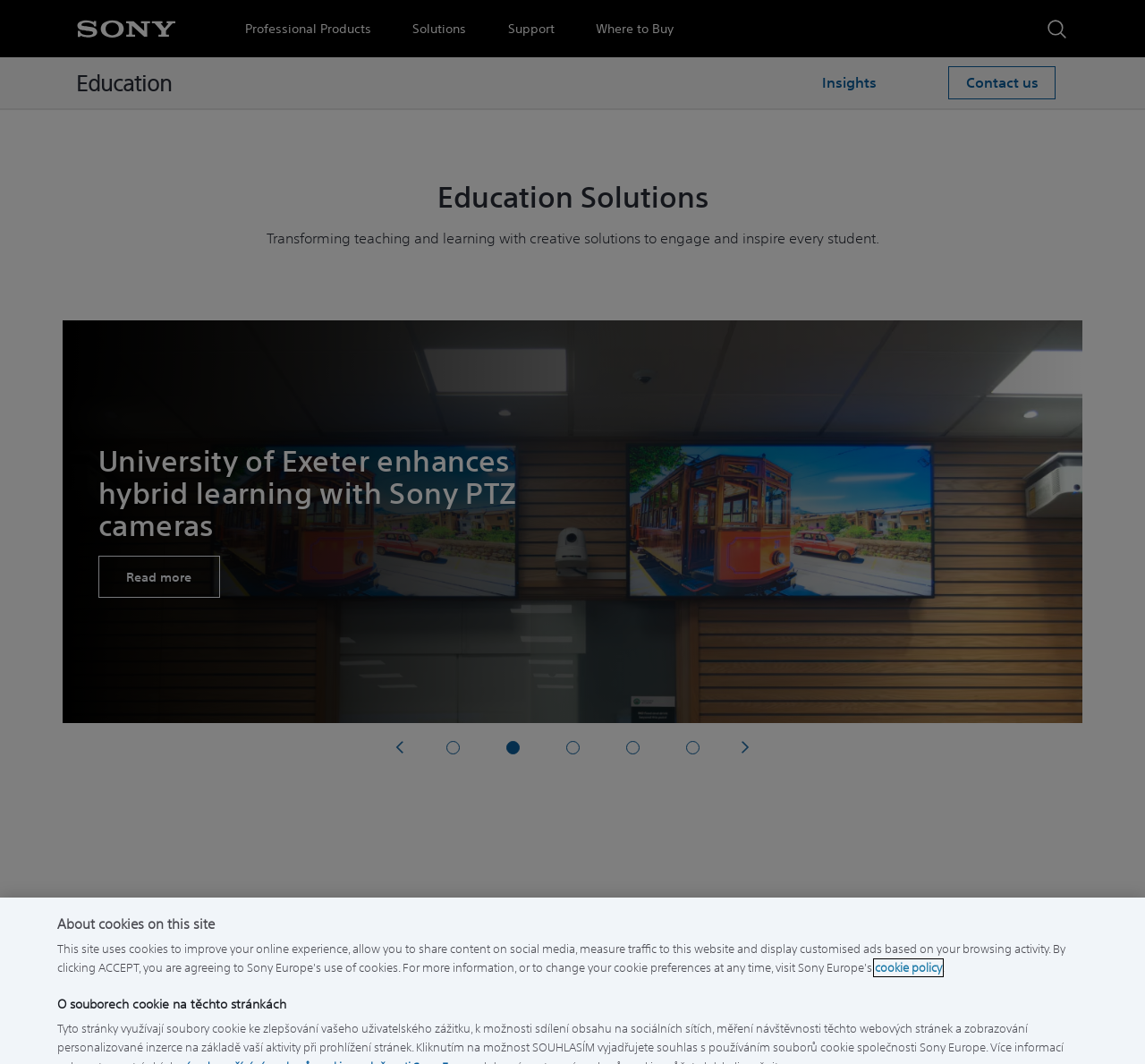Locate the bounding box coordinates of the element's region that should be clicked to carry out the following instruction: "Read more about University of Exeter's hybrid learning". The coordinates need to be four float numbers between 0 and 1, i.e., [left, top, right, bottom].

[0.086, 0.522, 0.192, 0.562]